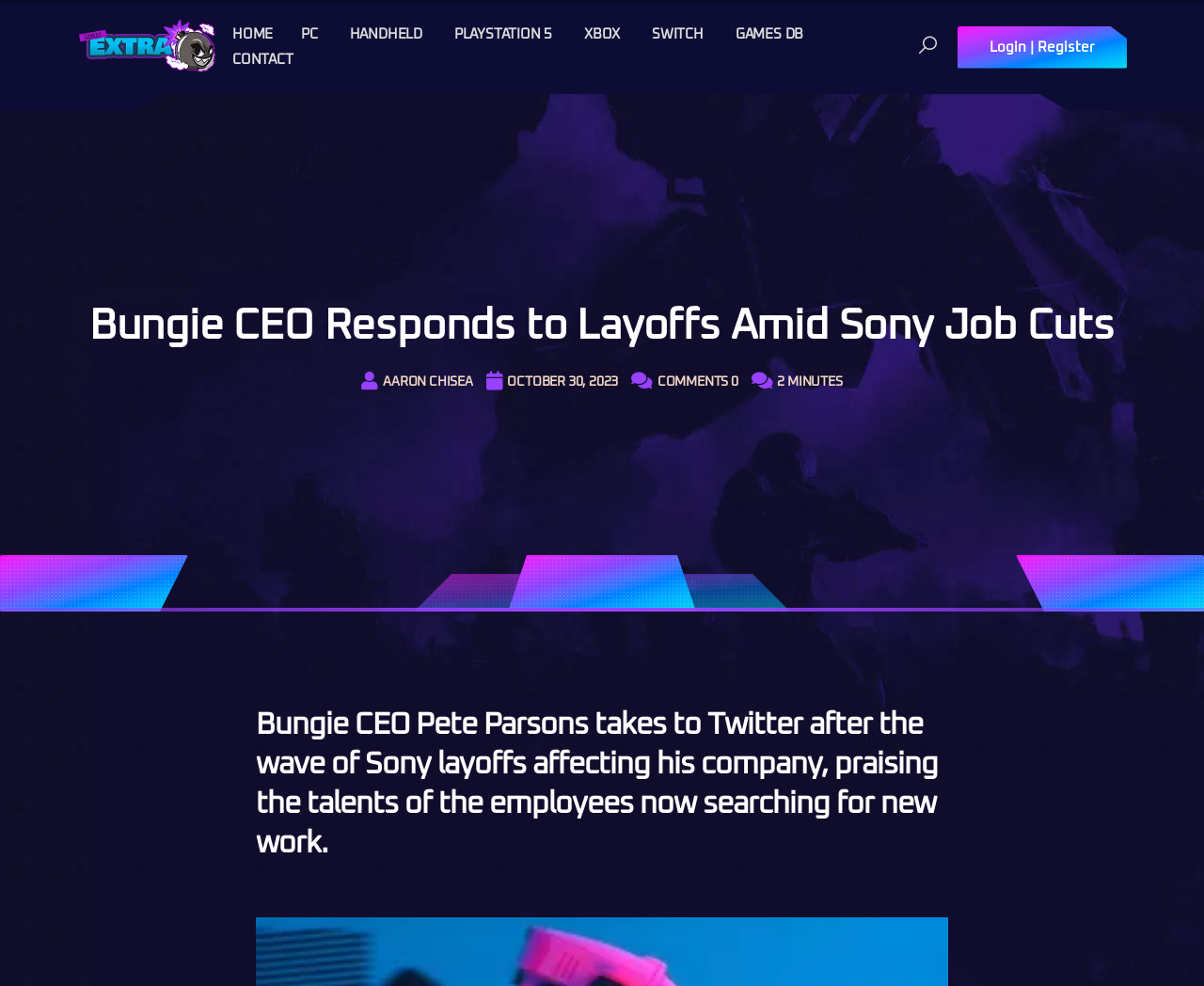Determine the bounding box coordinates of the region that needs to be clicked to achieve the task: "Email Total Home".

None